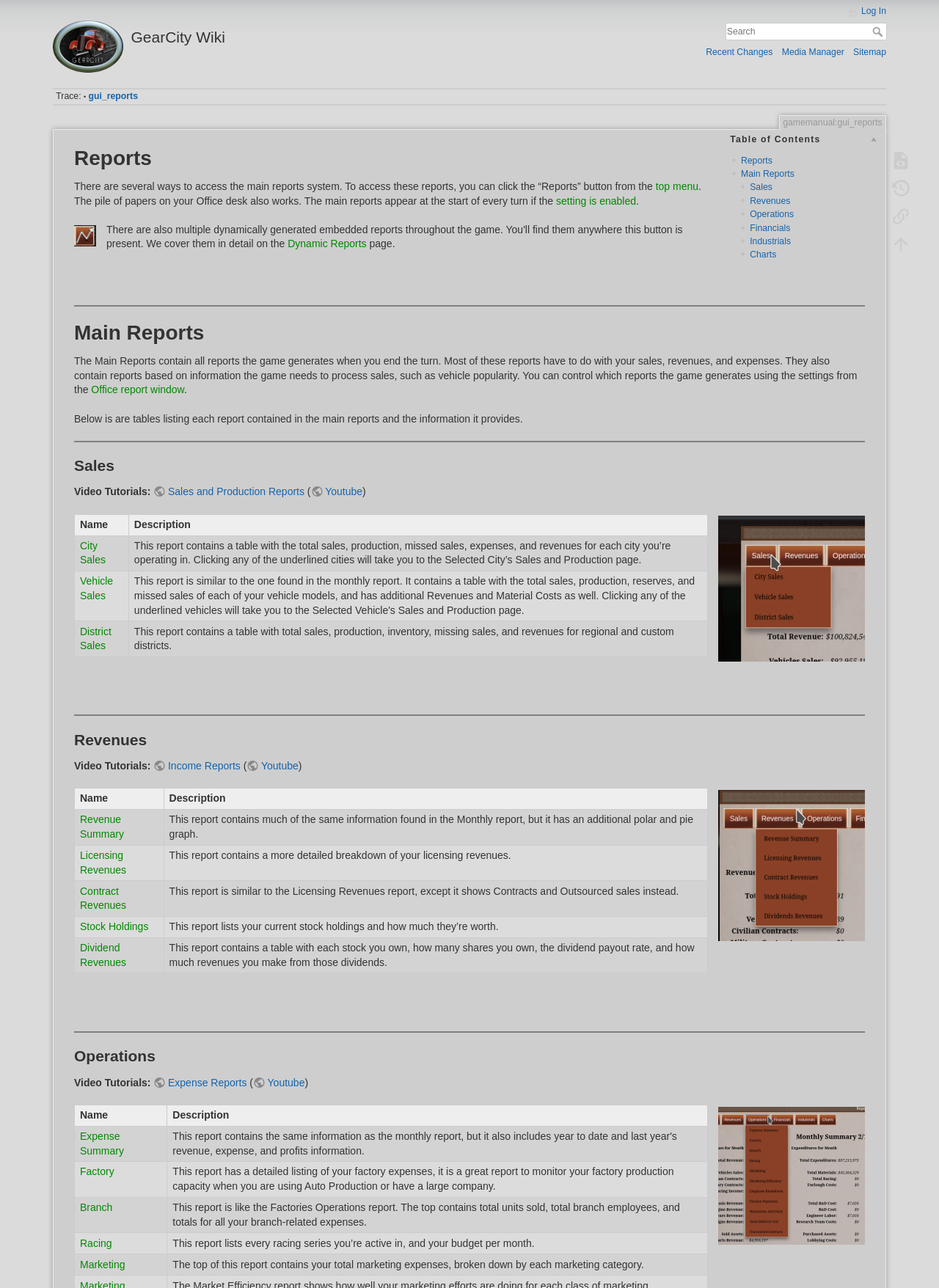Pinpoint the bounding box coordinates of the area that must be clicked to complete this instruction: "View Sales and Production Reports video tutorial".

[0.164, 0.377, 0.324, 0.386]